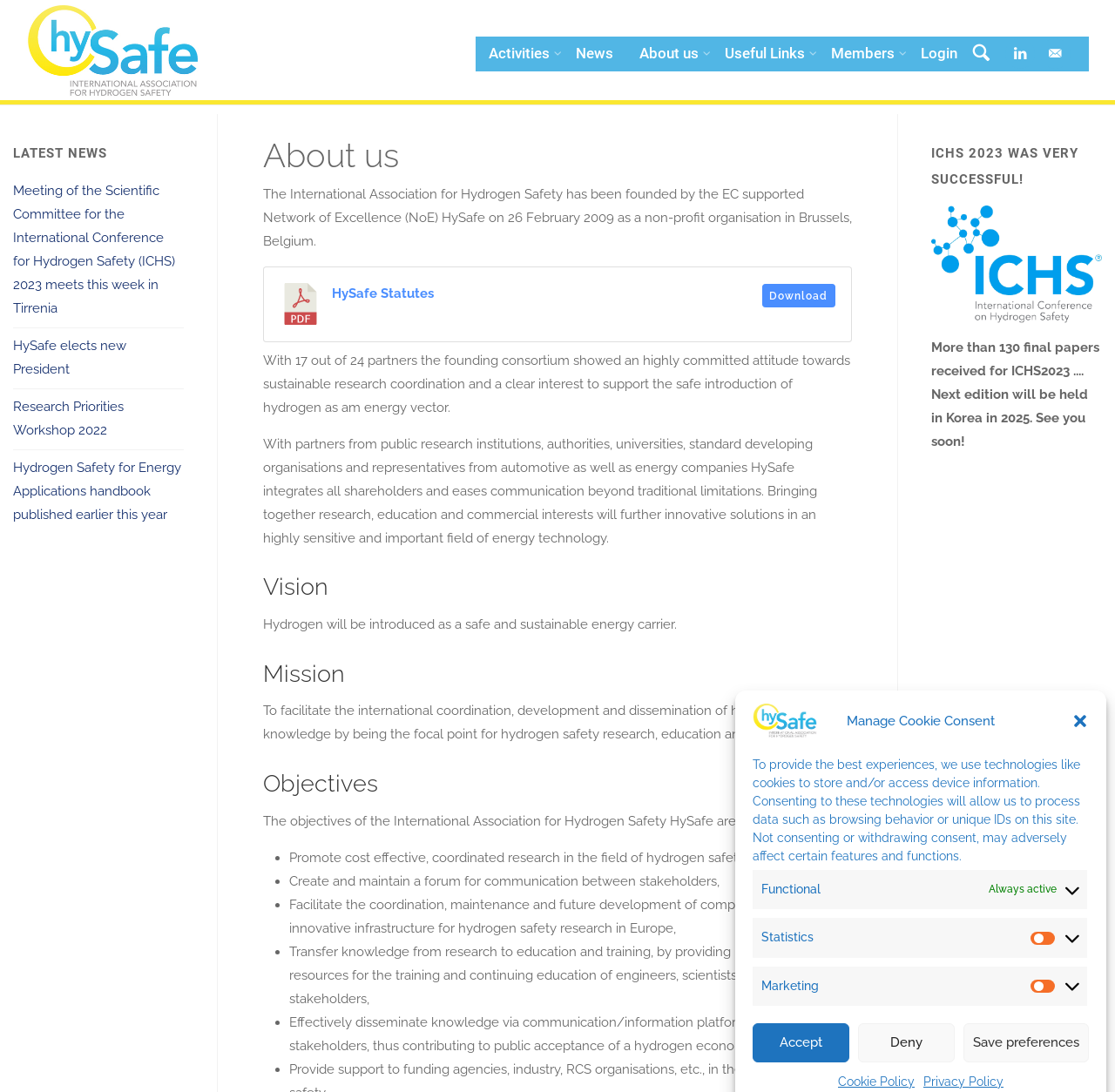What is the vision of HySafe?
Look at the screenshot and provide an in-depth answer.

The vision of HySafe can be found in the section 'Vision' where it is stated that 'Hydrogen will be introduced as a safe and sustainable energy carrier.' This suggests that HySafe envisions a future where hydrogen is used as a safe and sustainable source of energy.